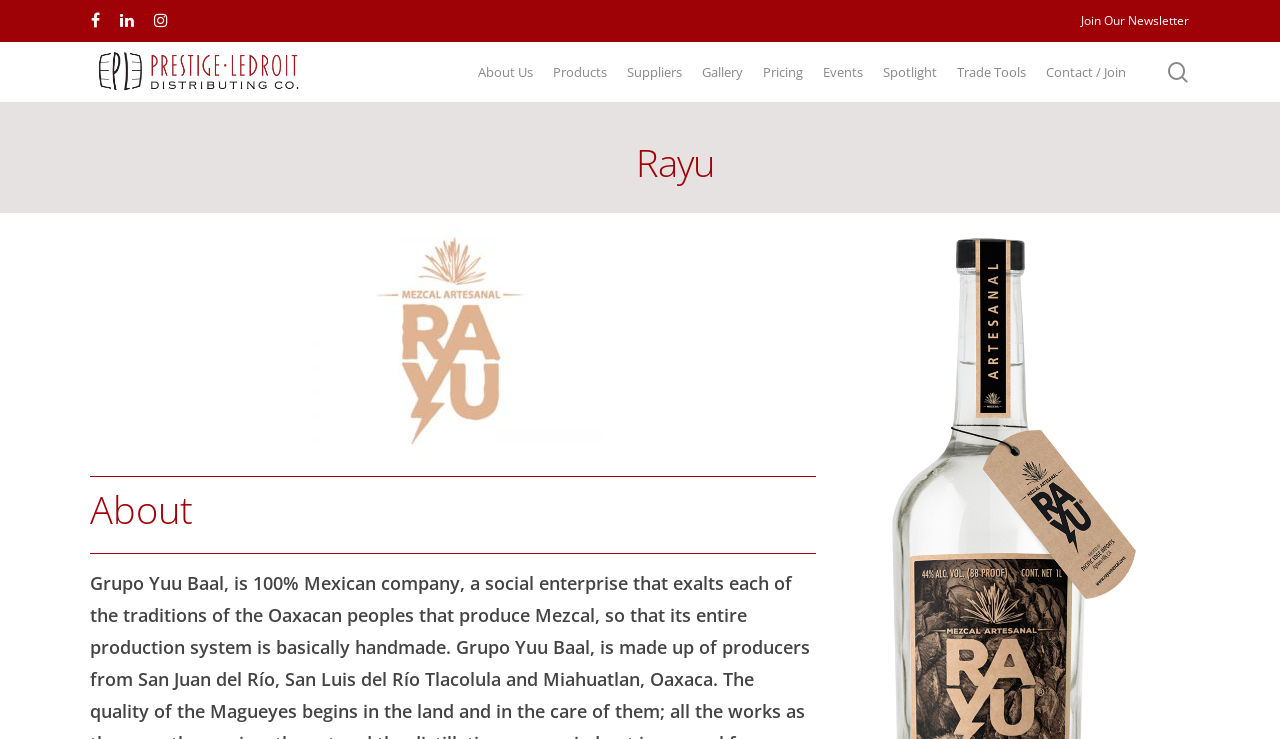Please determine the bounding box coordinates of the section I need to click to accomplish this instruction: "Join our newsletter".

[0.845, 0.014, 0.929, 0.043]